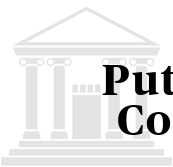What is likely represented by the architectural elements?
Please interpret the details in the image and answer the question thoroughly.

The caption suggests that the architectural elements in the illustration, such as the classical building with prominent columns, likely represent the Putnam County Press and the Putnam County Times, which provide resources and support to families in the region, emphasizing tradition and civic engagement.